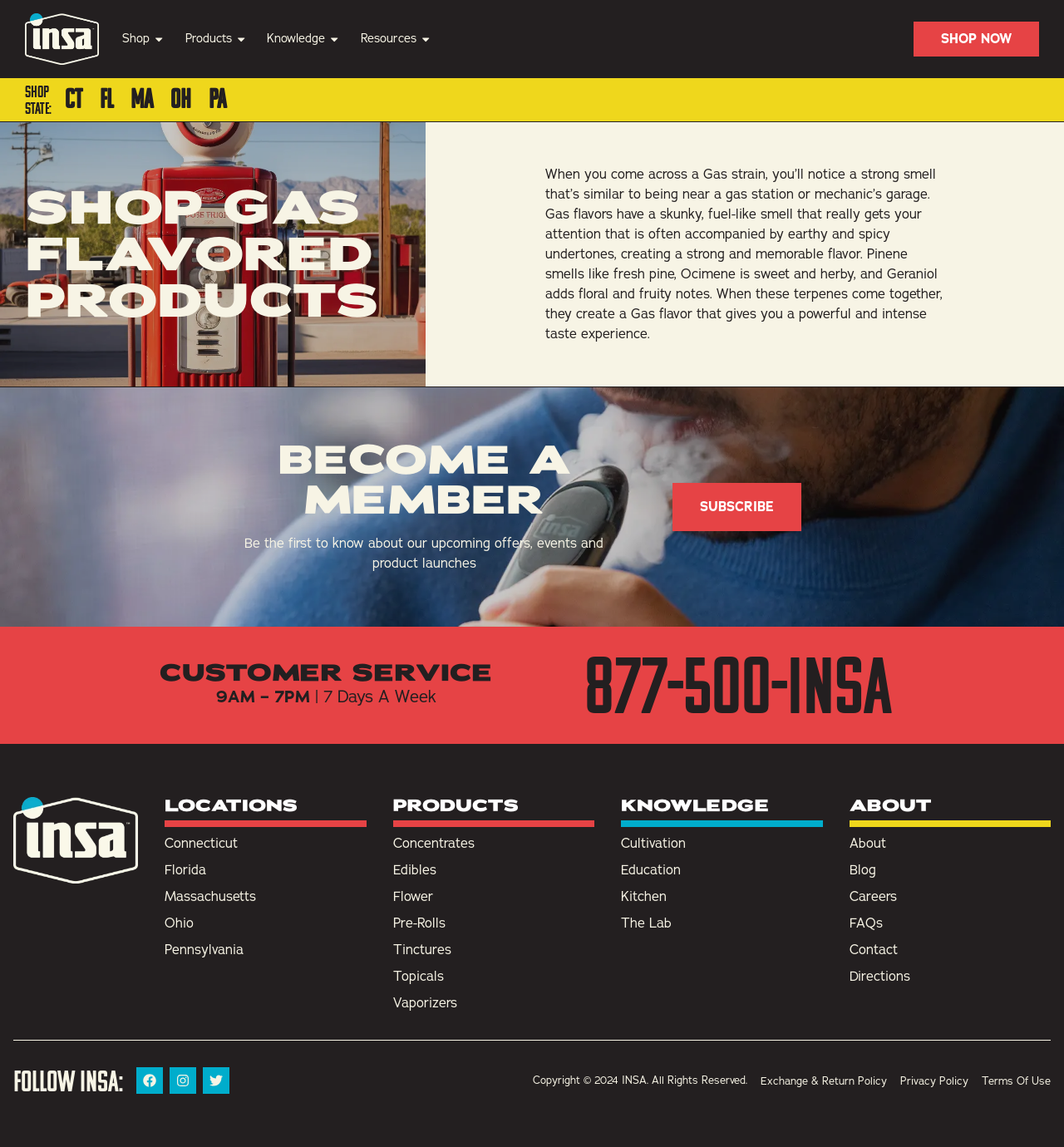Identify the bounding box coordinates necessary to click and complete the given instruction: "Contact customer service".

[0.549, 0.57, 0.838, 0.639]